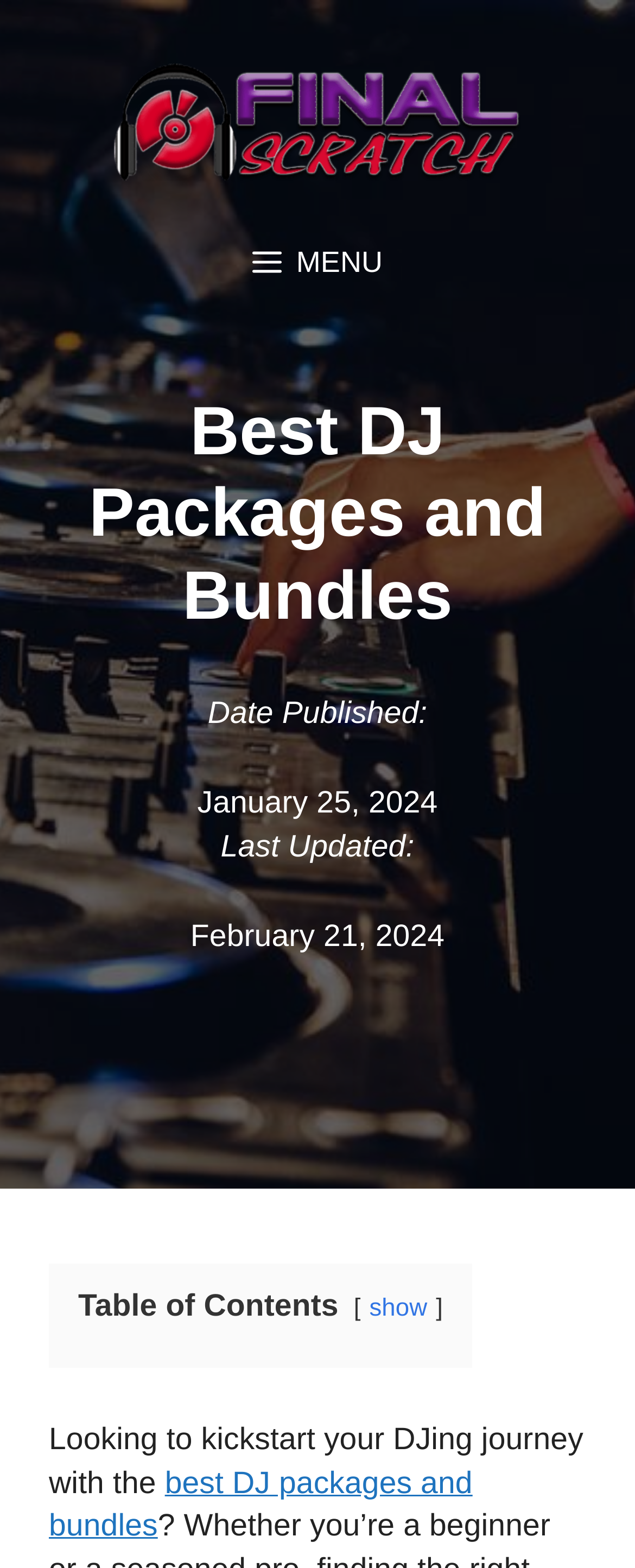Elaborate on the different components and information displayed on the webpage.

The webpage is about finding the best DJ equipment packages for 2024. At the top, there is a banner with the site's name, "Final Scratch", accompanied by an image of the same name. Below the banner, there is a primary navigation menu with a "MENU" button.

The main content of the page starts with a heading that reads "Best DJ Packages and Bundles". Underneath, there are two sections displaying the date published and last updated, with specific dates mentioned as January 25, 2024, and February 21, 2024, respectively.

To the right of the date sections, there is a table of contents with a "show" link. Below the table of contents, there is a paragraph of text that starts with "Looking to kickstart your DJing journey with the" and contains a link to "best DJ packages and bundles". This text is likely an introduction to the content of the page.

Overall, the webpage appears to be a resource for finding the best DJ equipment packages, with a clear structure and organization.